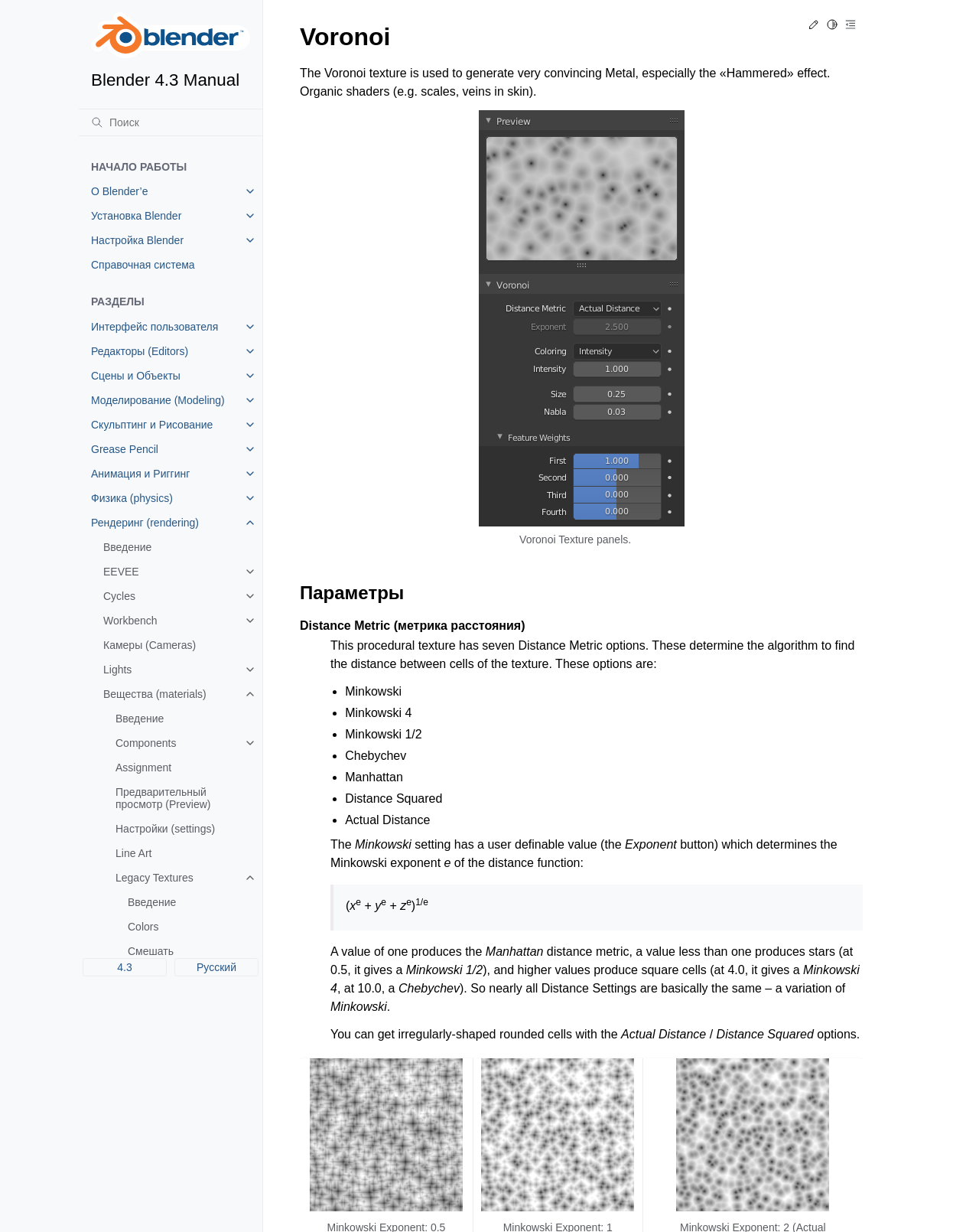Please identify the bounding box coordinates for the region that you need to click to follow this instruction: "Search for something".

[0.08, 0.088, 0.268, 0.111]